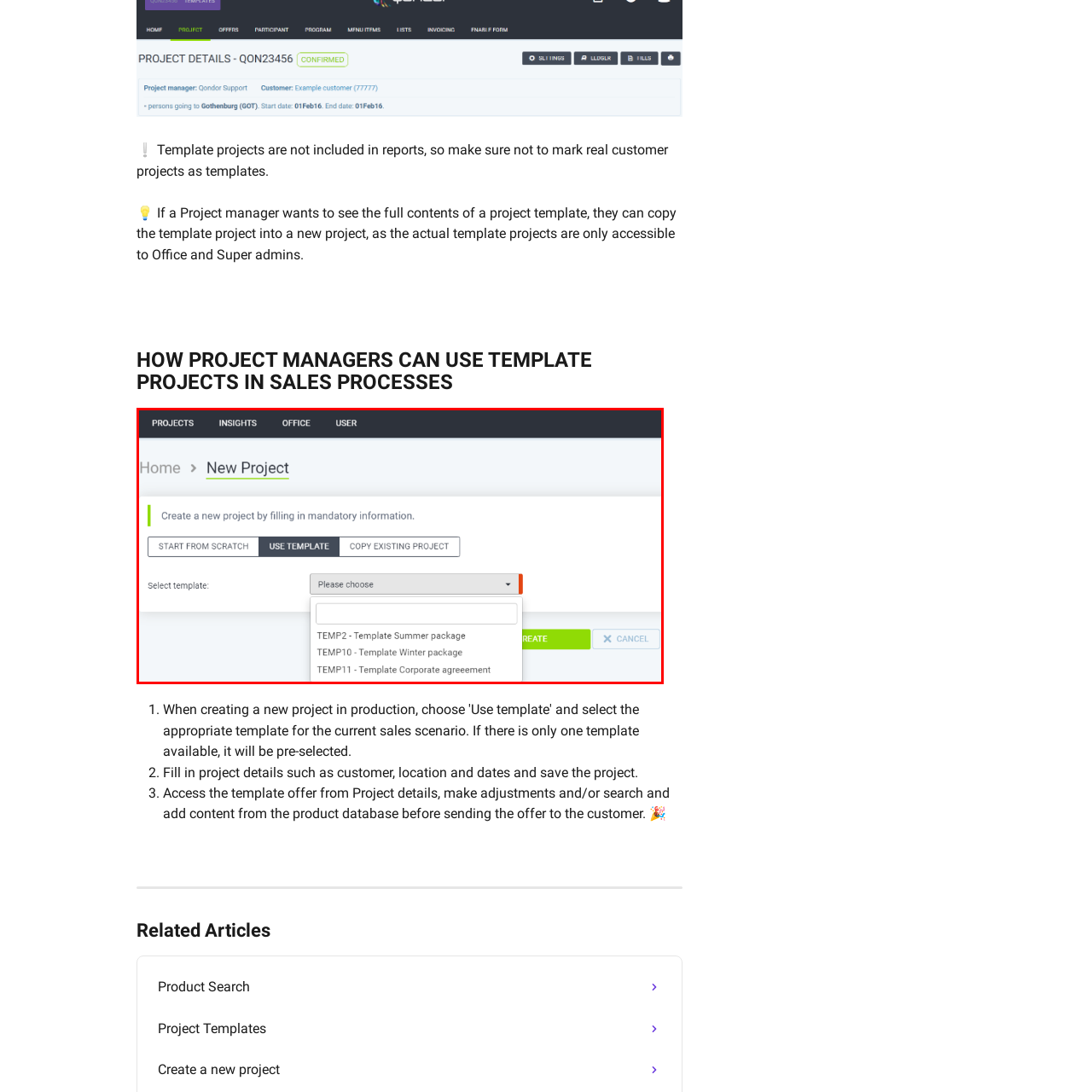How many action buttons are visible?
Direct your attention to the image encased in the red bounding box and answer the question thoroughly, relying on the visual data provided.

There are three key action buttons visible, which are 'START FROM SCRATCH', 'USE TEMPLATE', and 'COPY EXISTING PROJECT', allowing users to choose their preferred method for project initiation.